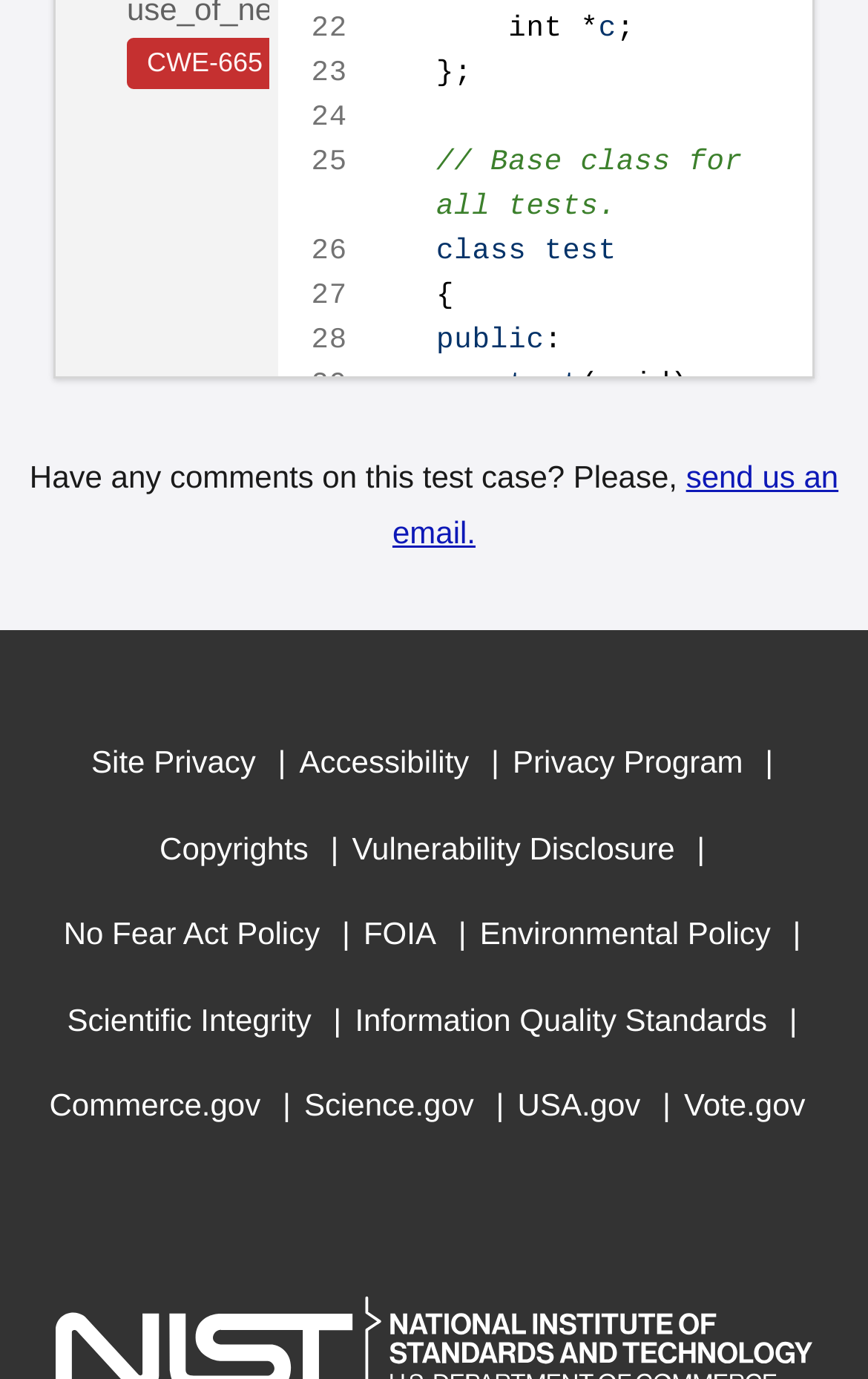Please identify the bounding box coordinates of the clickable area that will fulfill the following instruction: "View 'Commerce.gov'". The coordinates should be in the format of four float numbers between 0 and 1, i.e., [left, top, right, bottom].

[0.057, 0.771, 0.3, 0.833]